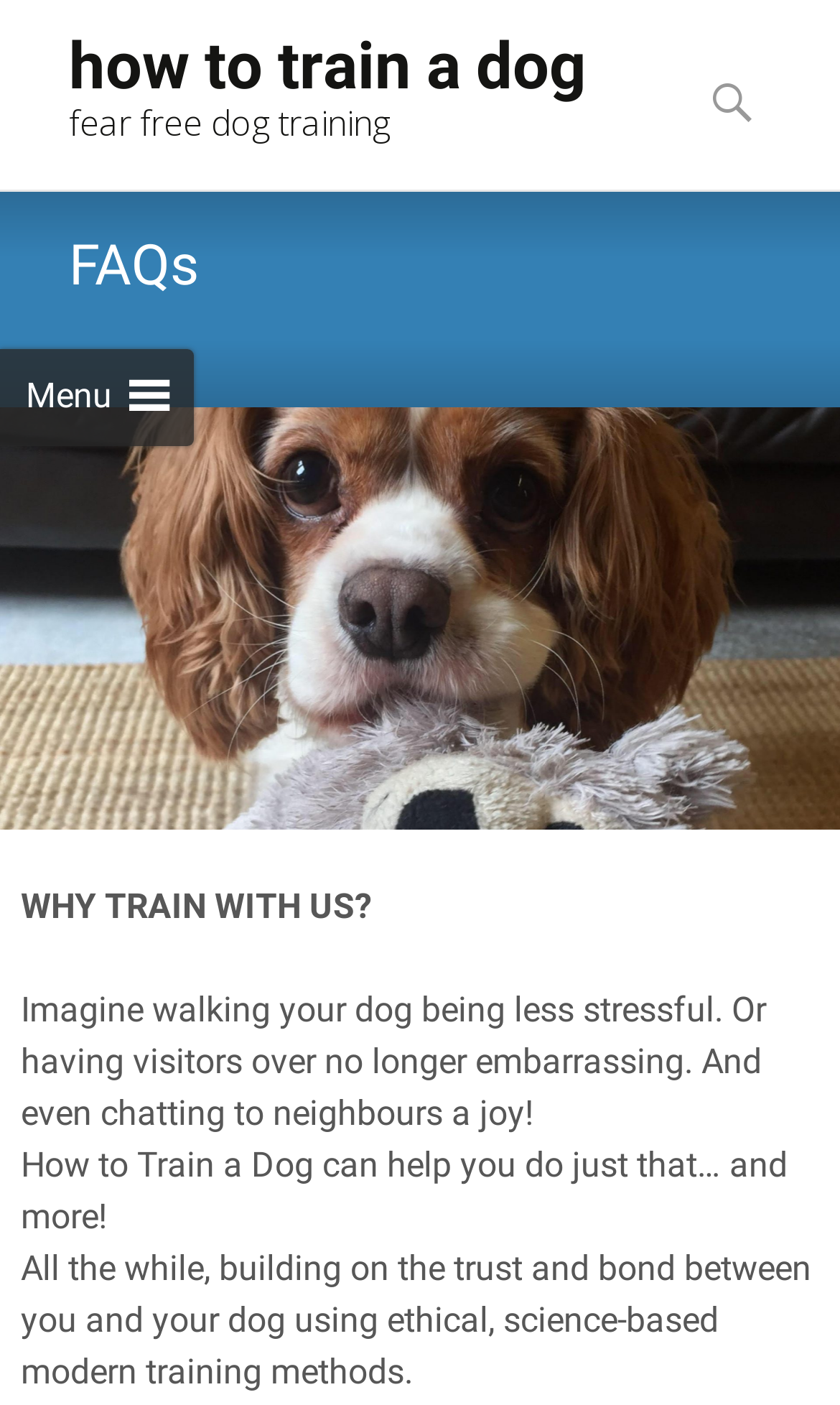Is there a menu on this webpage?
From the screenshot, supply a one-word or short-phrase answer.

Yes